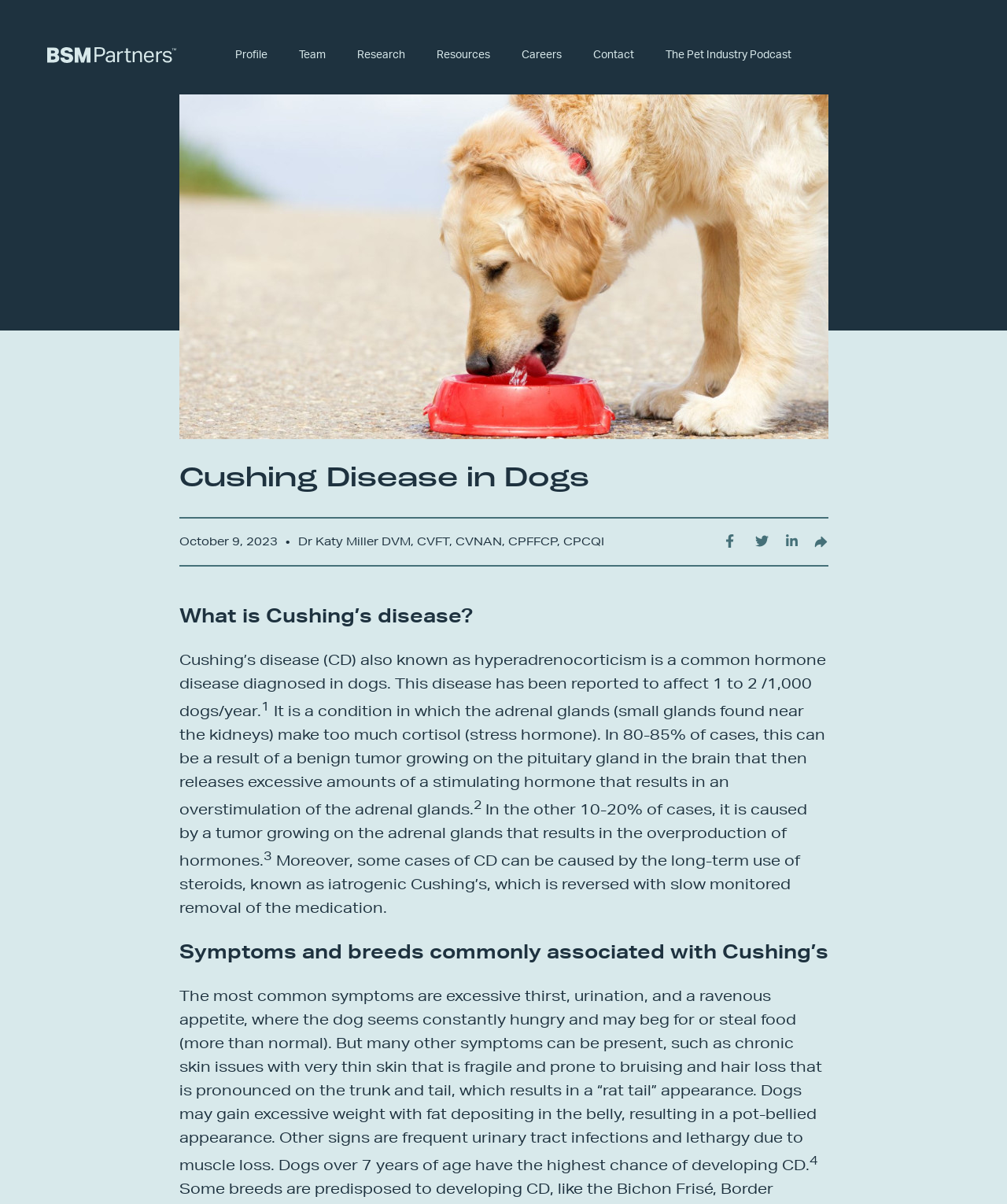Determine the main headline from the webpage and extract its text.

Cushing Disease in Dogs